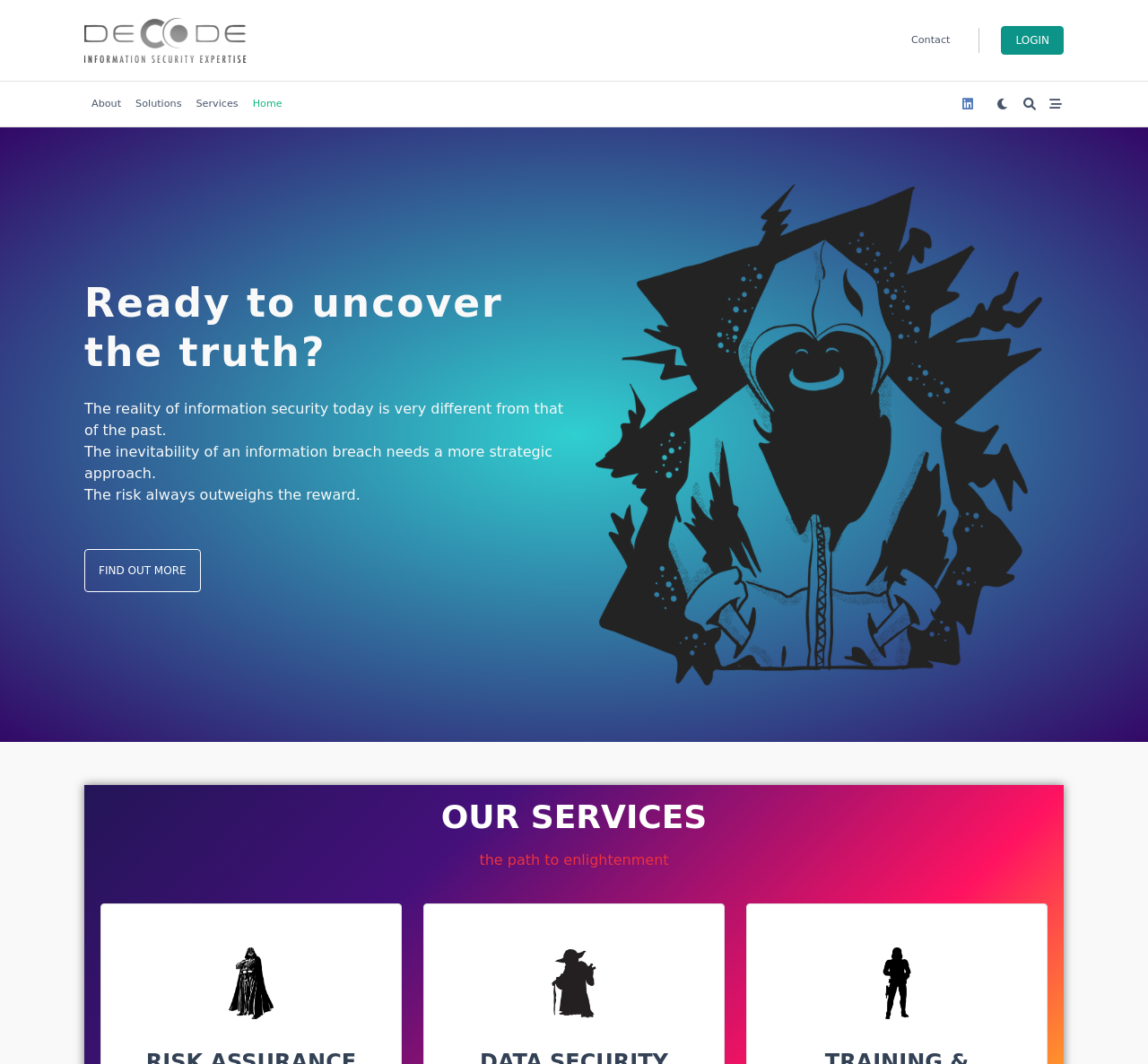What is the text of the first link on the top left?
Based on the visual, give a brief answer using one word or a short phrase.

decodesystems